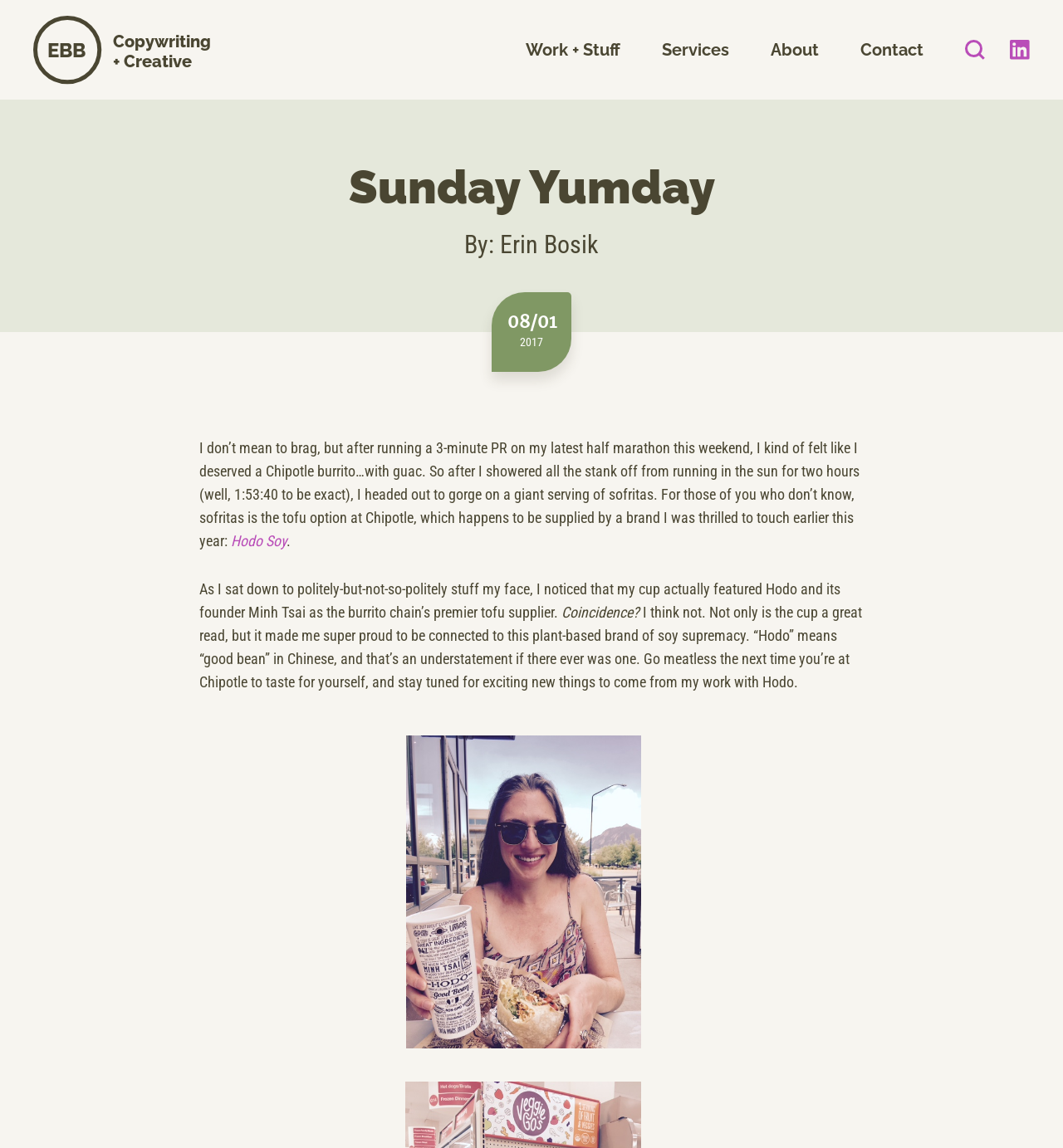What is the author's achievement in the half marathon? Examine the screenshot and reply using just one word or a brief phrase.

3-minute PR